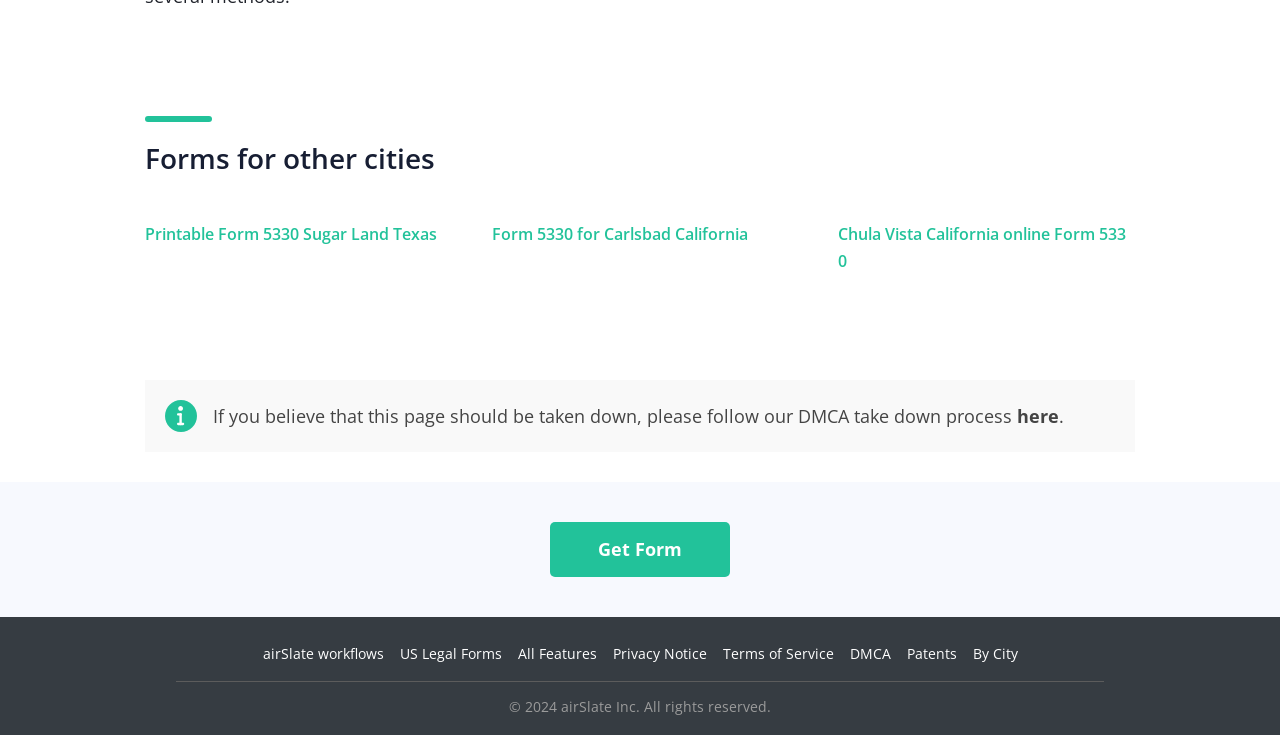Identify the bounding box coordinates of the area that should be clicked in order to complete the given instruction: "Click the link to get Form 5330 for Carlsbad California". The bounding box coordinates should be four float numbers between 0 and 1, i.e., [left, top, right, bottom].

[0.361, 0.267, 0.631, 0.435]